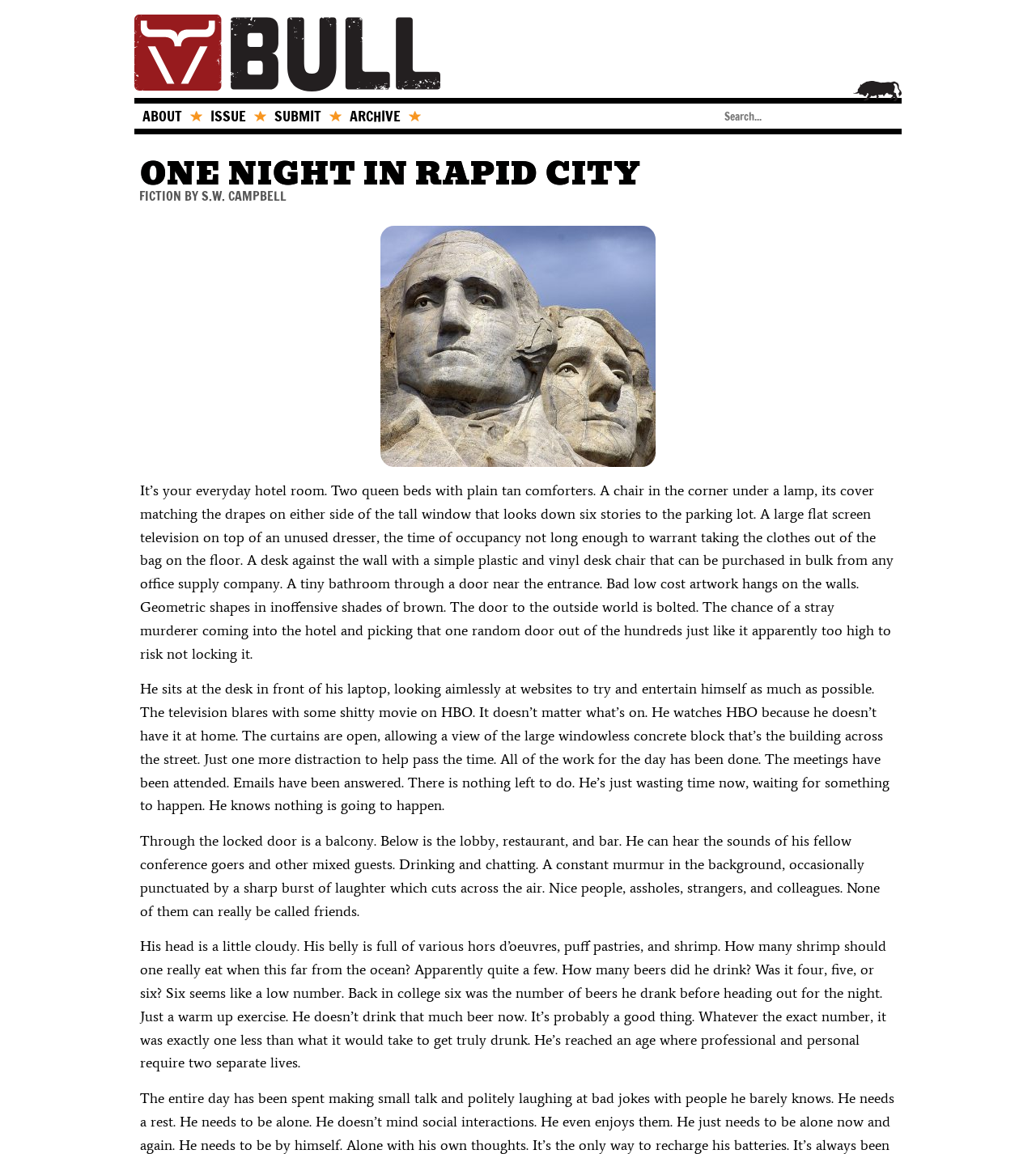Using the elements shown in the image, answer the question comprehensively: What is the protagonist doing at the desk?

The protagonist's action can be determined by reading the static text element which describes the scene, it mentions that 'He sits at the desk in front of his laptop, looking aimlessly at websites to try and entertain himself as much as possible'.